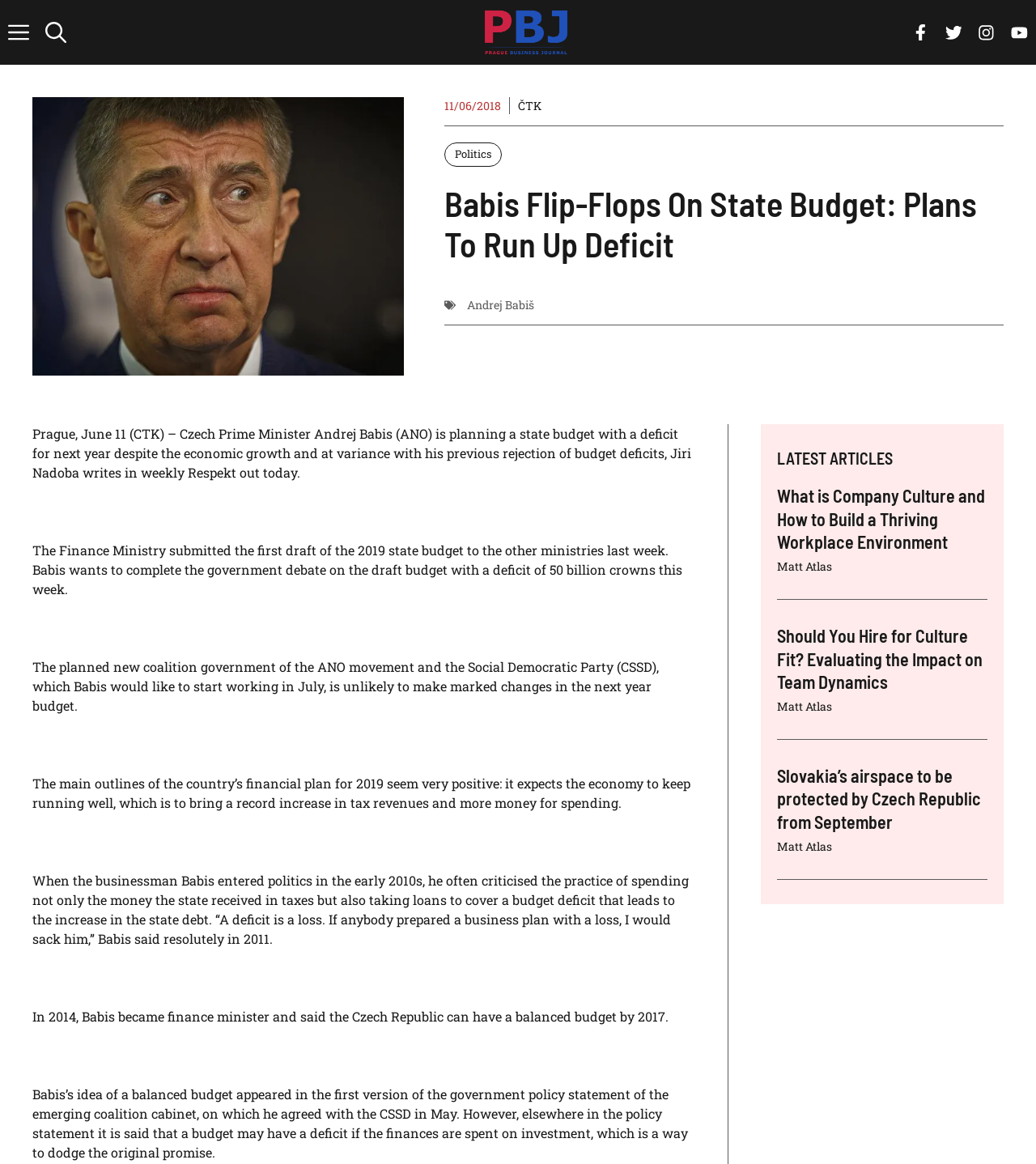Please specify the bounding box coordinates of the clickable region necessary for completing the following instruction: "Click the 'Prague Business Journal' link". The coordinates must consist of four float numbers between 0 and 1, i.e., [left, top, right, bottom].

[0.464, 0.0, 0.552, 0.056]